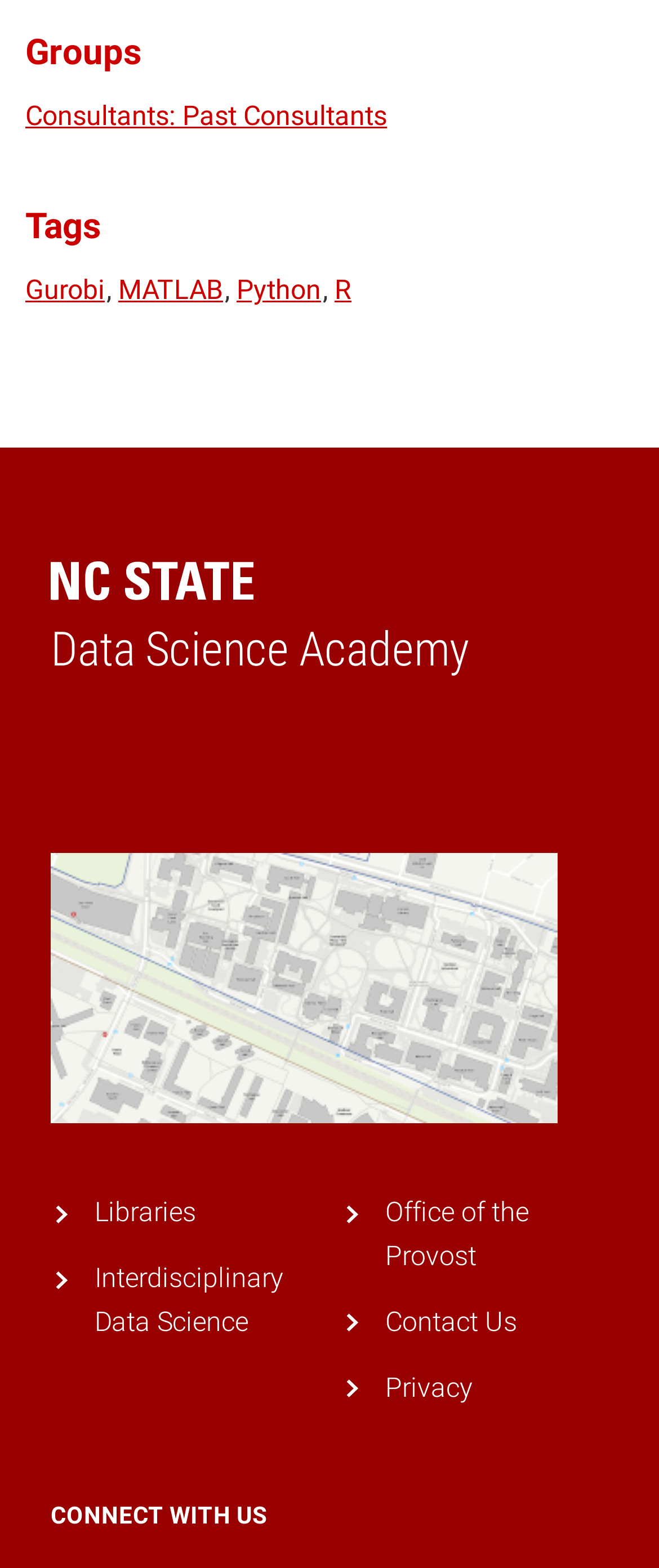Please identify the bounding box coordinates of the element I need to click to follow this instruction: "Click on Consultants: Past Consultants".

[0.038, 0.064, 0.587, 0.084]